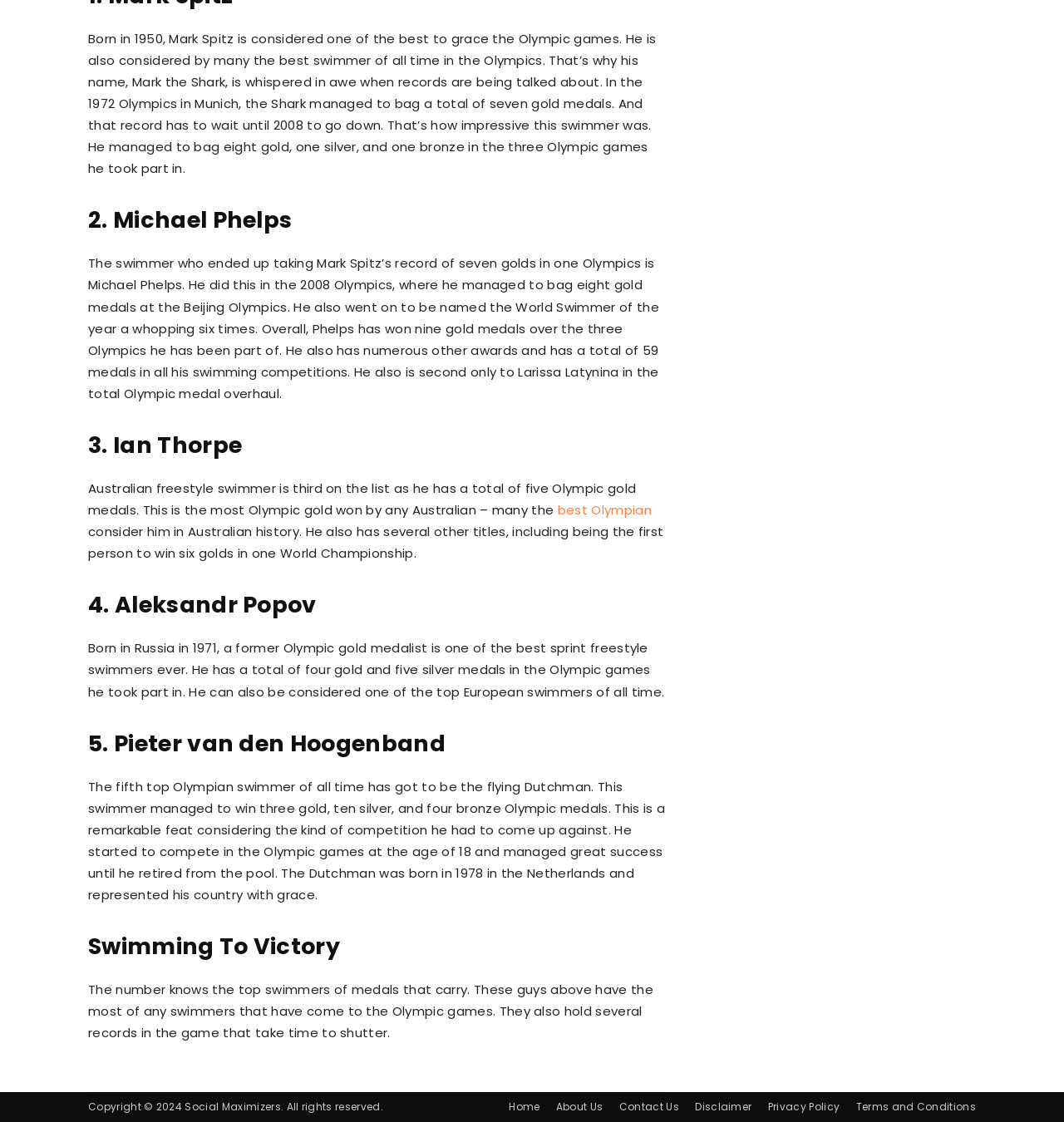Find the bounding box coordinates of the clickable element required to execute the following instruction: "read about Michael Phelps". Provide the coordinates as four float numbers between 0 and 1, i.e., [left, top, right, bottom].

[0.083, 0.227, 0.619, 0.358]